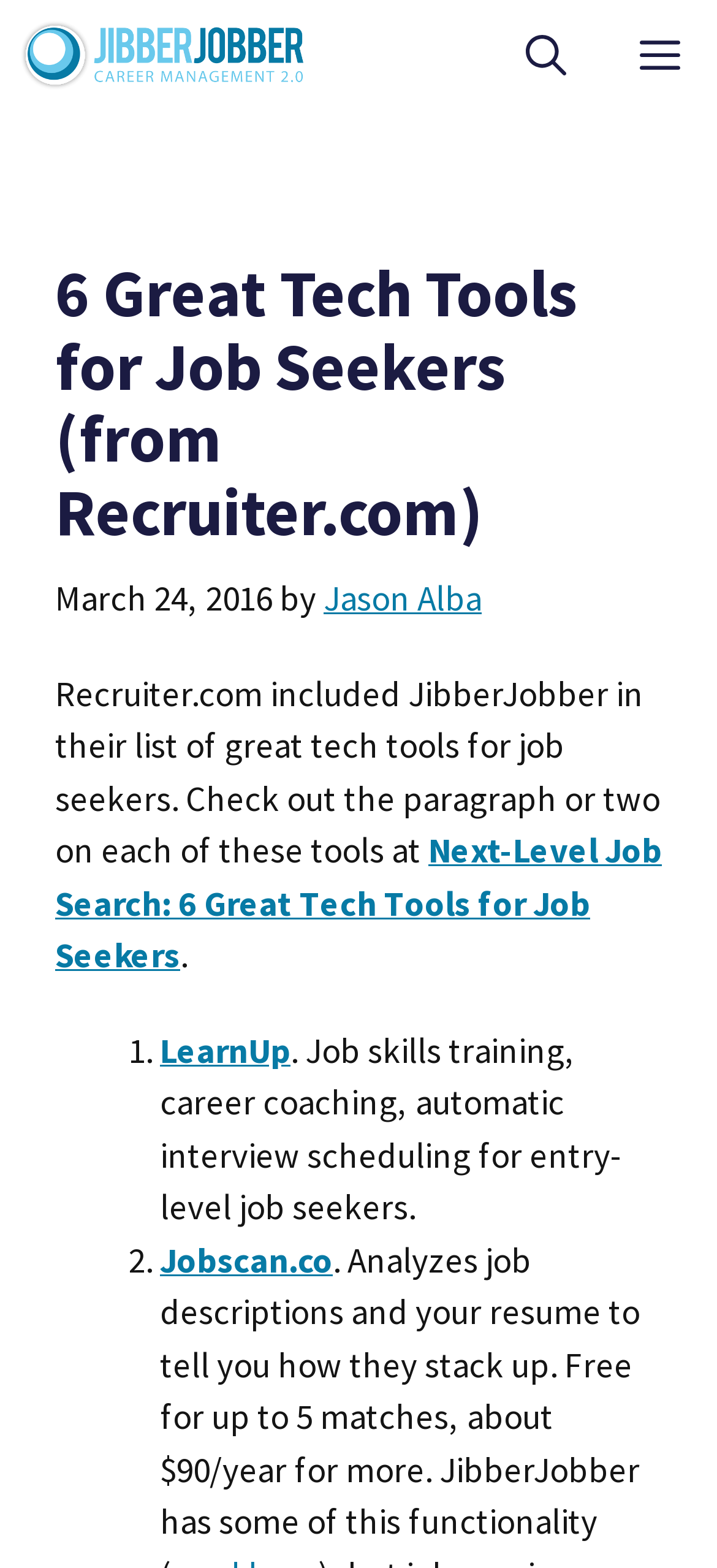Identify the bounding box coordinates for the UI element described as follows: aria-label="Open Search Bar". Use the format (top-left x, top-left y, bottom-right x, bottom-right y) and ensure all values are floating point numbers between 0 and 1.

[0.682, 0.0, 0.841, 0.07]